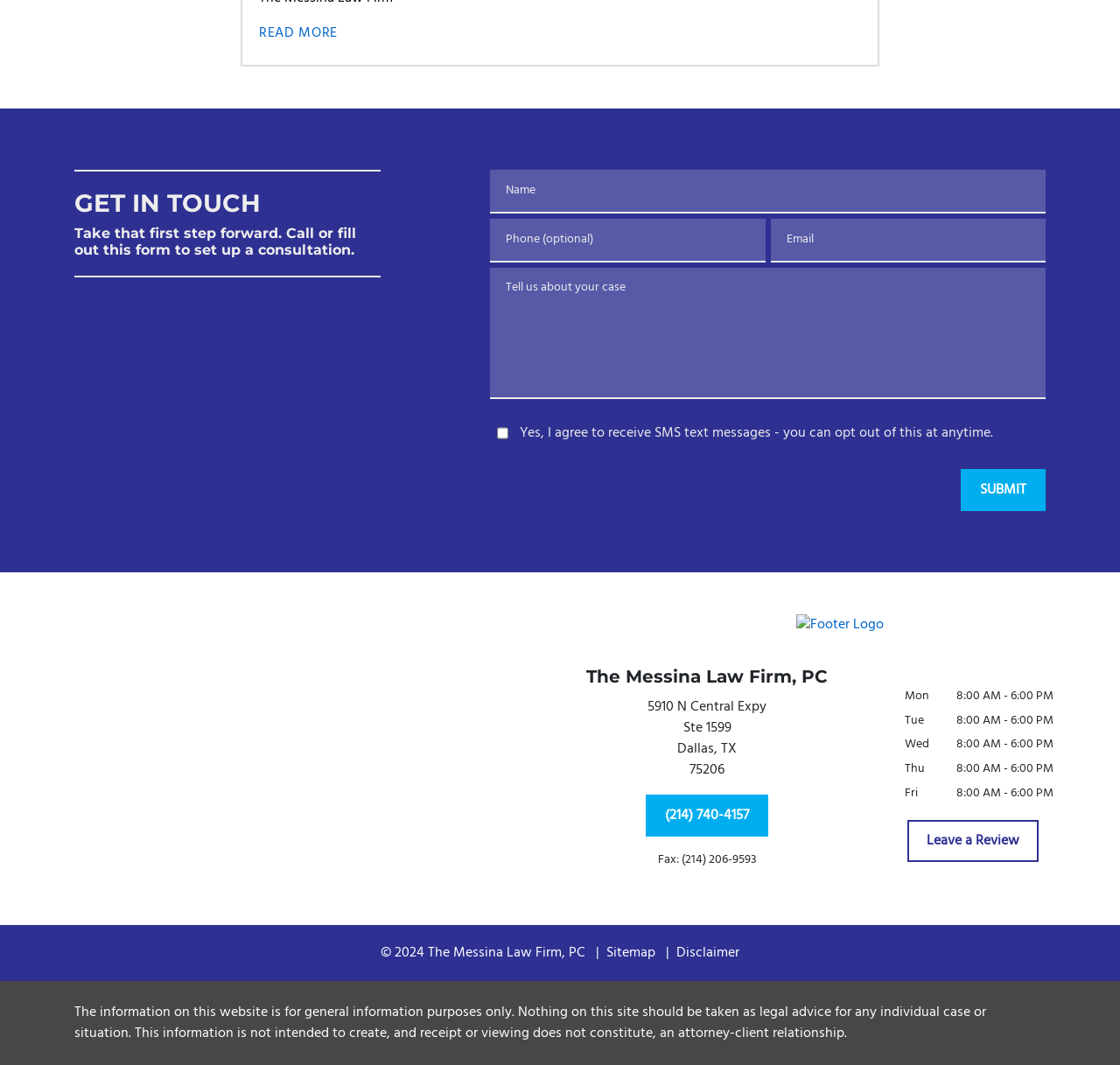Determine the bounding box coordinates of the clickable region to carry out the instruction: "Click the 'Read More' link".

[0.231, 0.02, 0.302, 0.041]